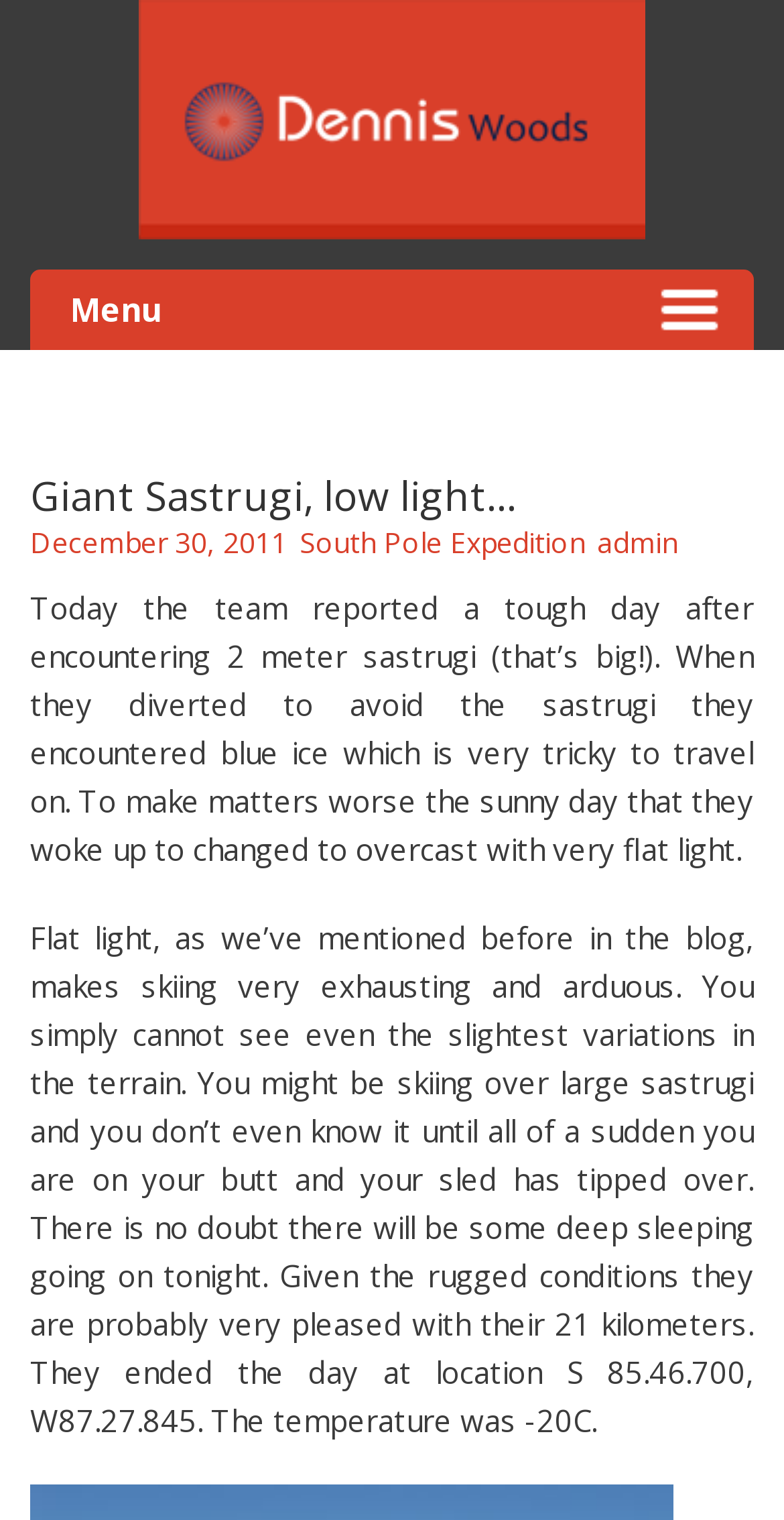What is the team's current location?
Refer to the image and provide a detailed answer to the question.

The team's current location can be found in the text, which mentions that they ended the day at location S 85.46.700, W87.27.845.